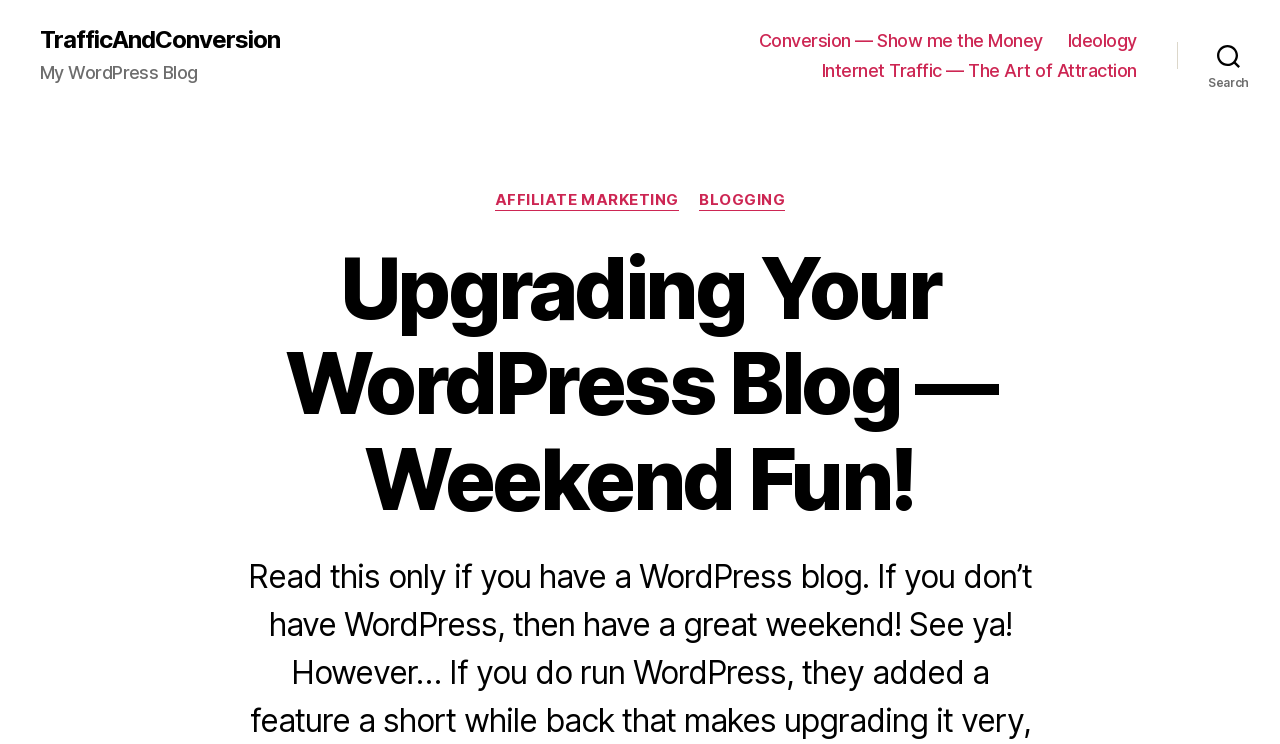Craft a detailed narrative of the webpage's structure and content.

The webpage is about upgrading a WordPress blog, with a focus on having fun over the weekend. At the top left, there is a link to the website "TrafficAndConversion". Next to it, there is a static text "My WordPress Blog". 

Below these elements, there is a horizontal navigation bar with three links: "Conversion — Show me the Money", "Ideology", and "Internet Traffic — The Art of Attraction". These links are positioned from left to right, with "Conversion — Show me the Money" on the left and "Internet Traffic — The Art of Attraction" on the right.

On the top right, there is a search button. When expanded, it reveals a dropdown menu with a static text "Categories" and two links: "AFFILIATE MARKETING" and "BLOGGING". These links are positioned from left to right, with "AFFILIATE MARKETING" on the left and "BLOGGING" on the right.

The main content of the webpage is a heading that spans across the page, titled "Upgrading Your WordPress Blog — Weekend Fun!". This heading is positioned below the navigation bar and search button.